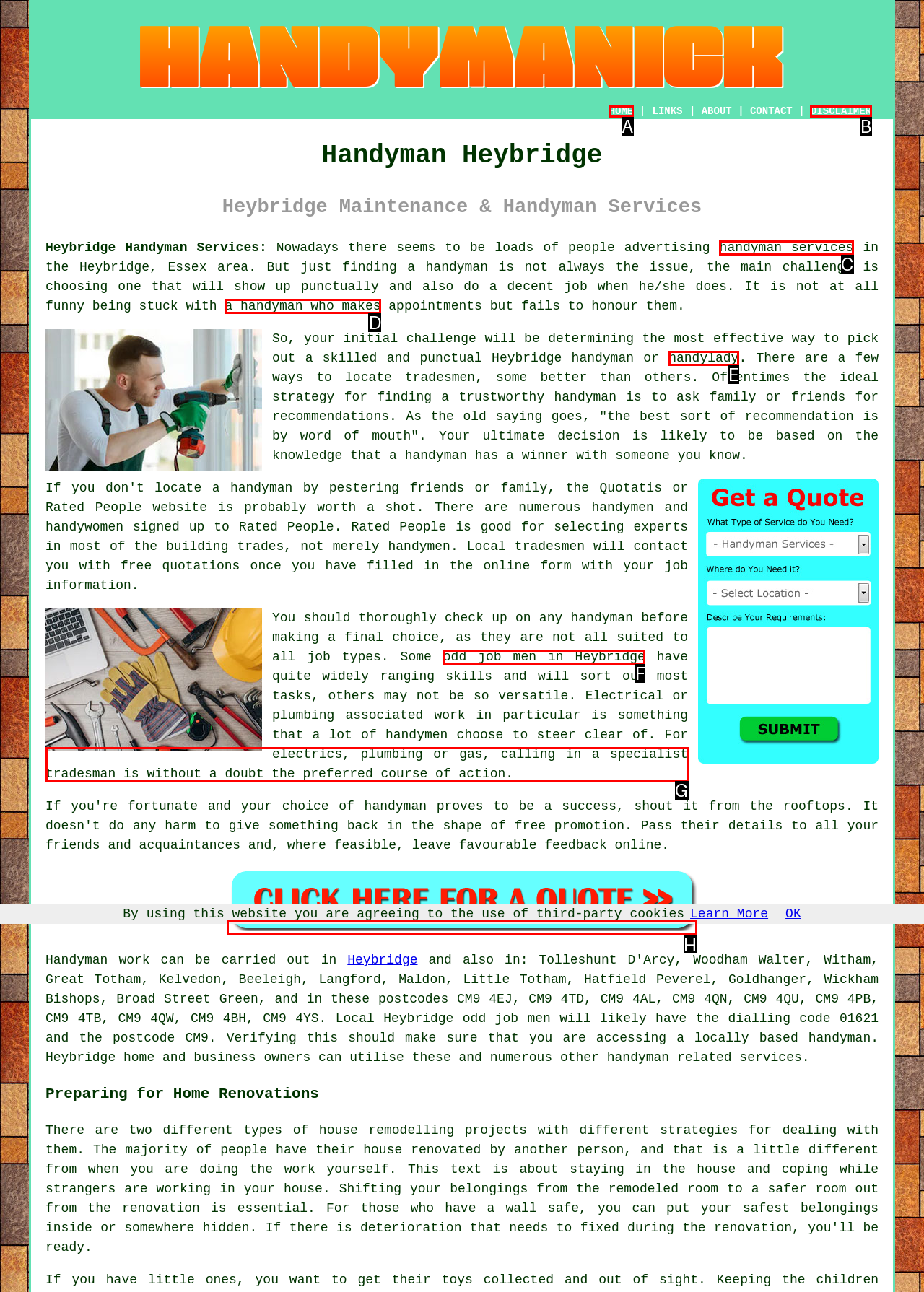Tell me which letter corresponds to the UI element that should be clicked to fulfill this instruction: Click on the 'Click For a Handyman in Heybridge (CM9)' link
Answer using the letter of the chosen option directly.

H